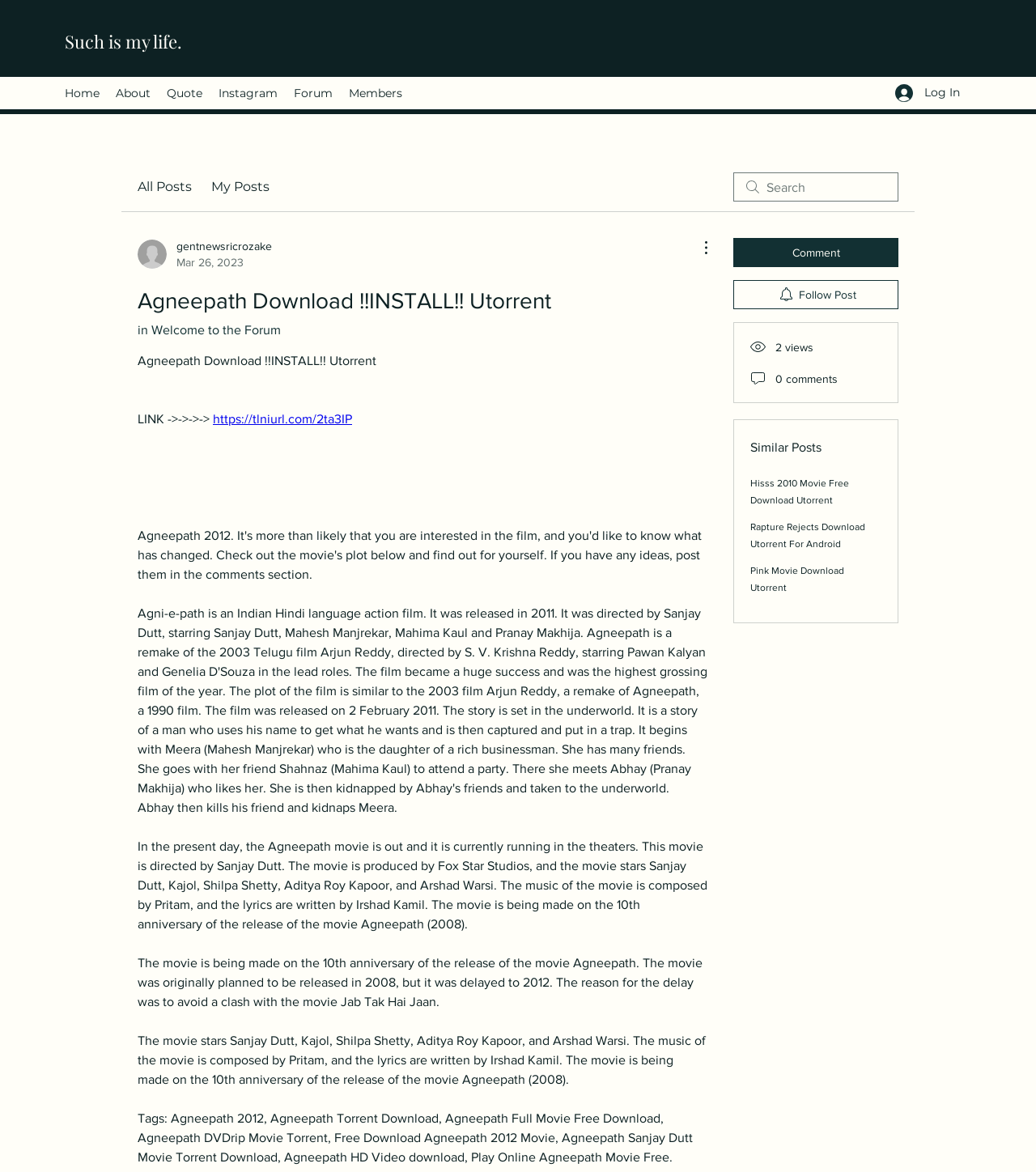Pinpoint the bounding box coordinates of the area that must be clicked to complete this instruction: "View similar posts".

[0.724, 0.376, 0.793, 0.387]